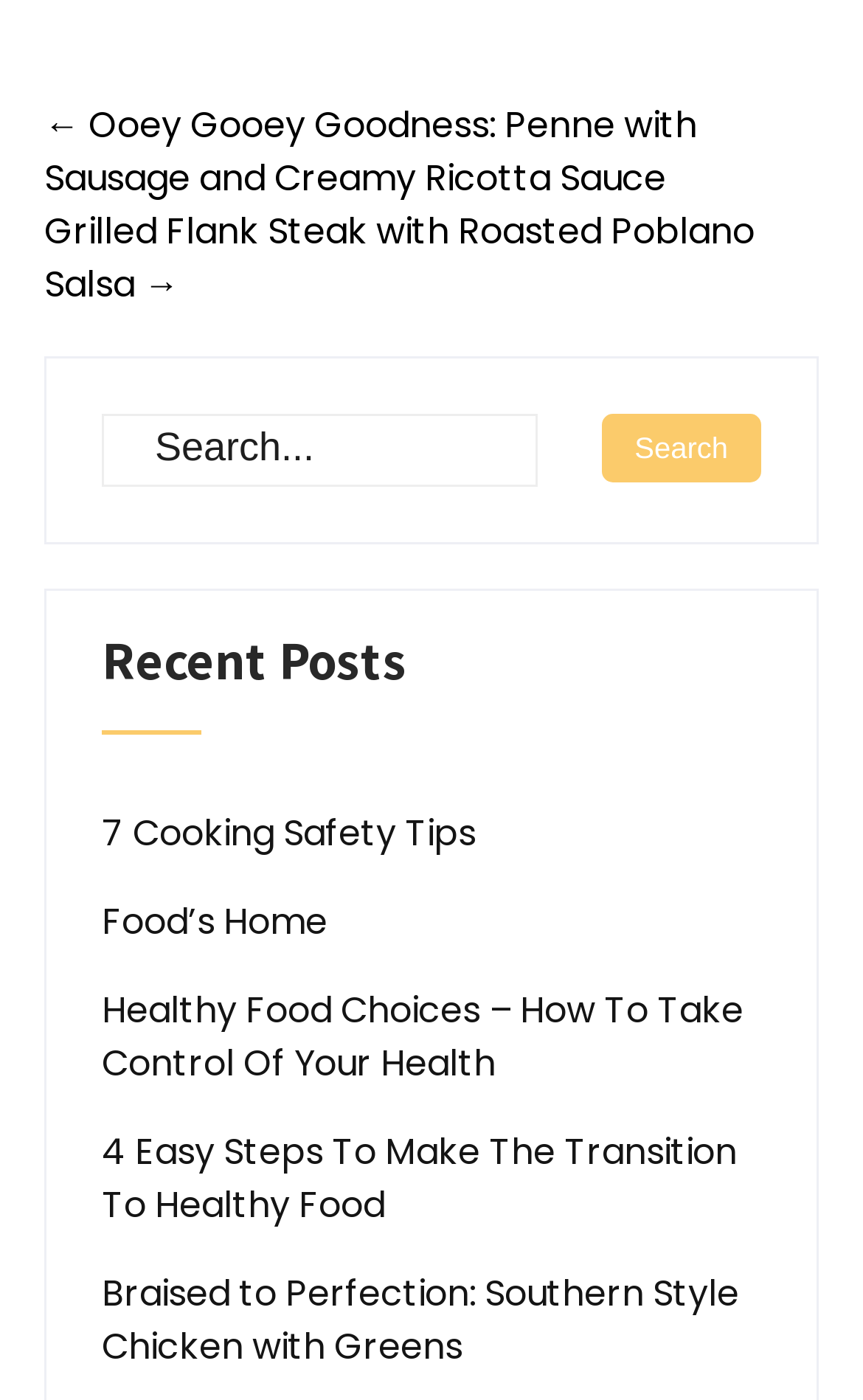Determine the bounding box coordinates for the UI element with the following description: "Food’s Home". The coordinates should be four float numbers between 0 and 1, represented as [left, top, right, bottom].

[0.118, 0.64, 0.379, 0.678]